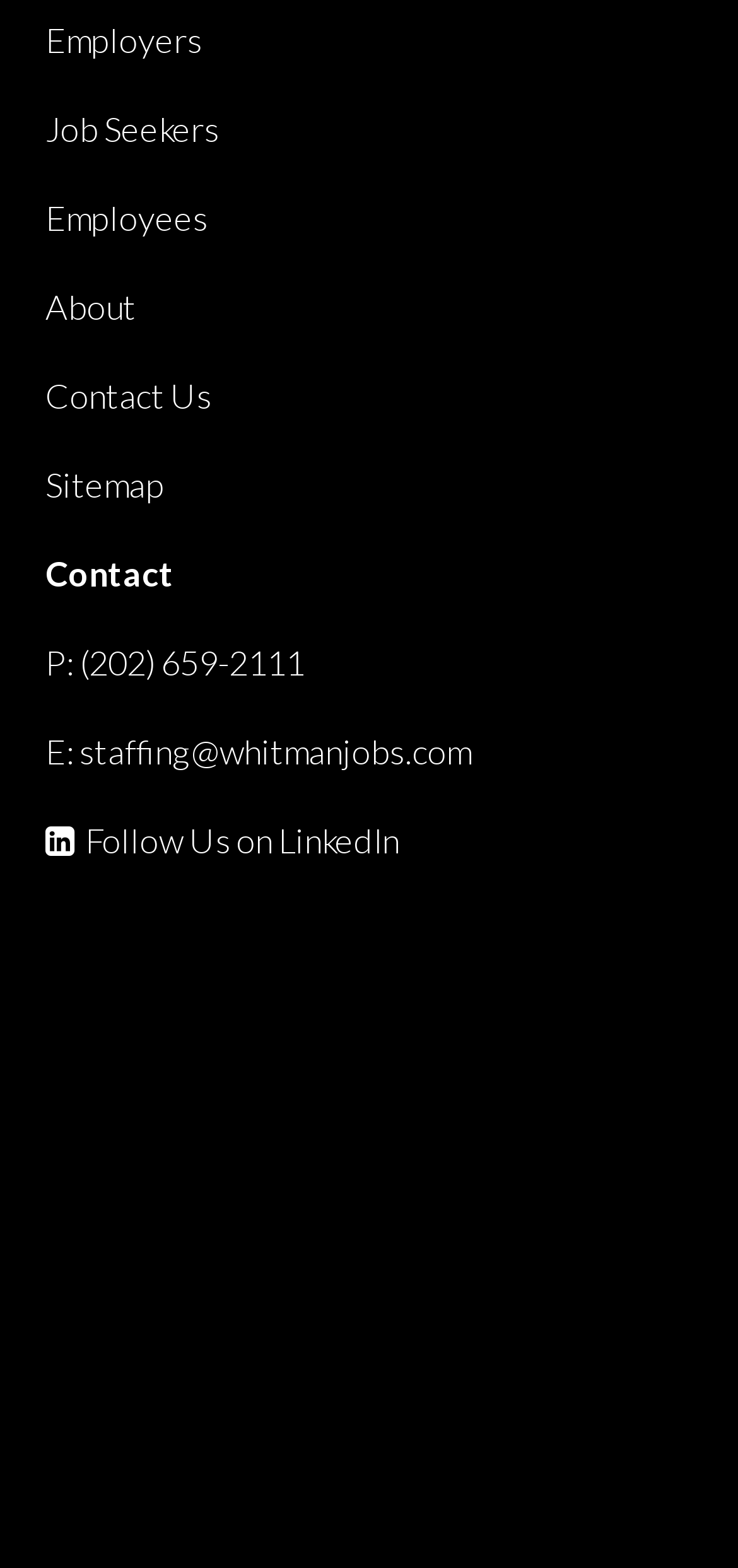Pinpoint the bounding box coordinates of the element to be clicked to execute the instruction: "Click on Employers".

[0.061, 0.012, 0.274, 0.038]